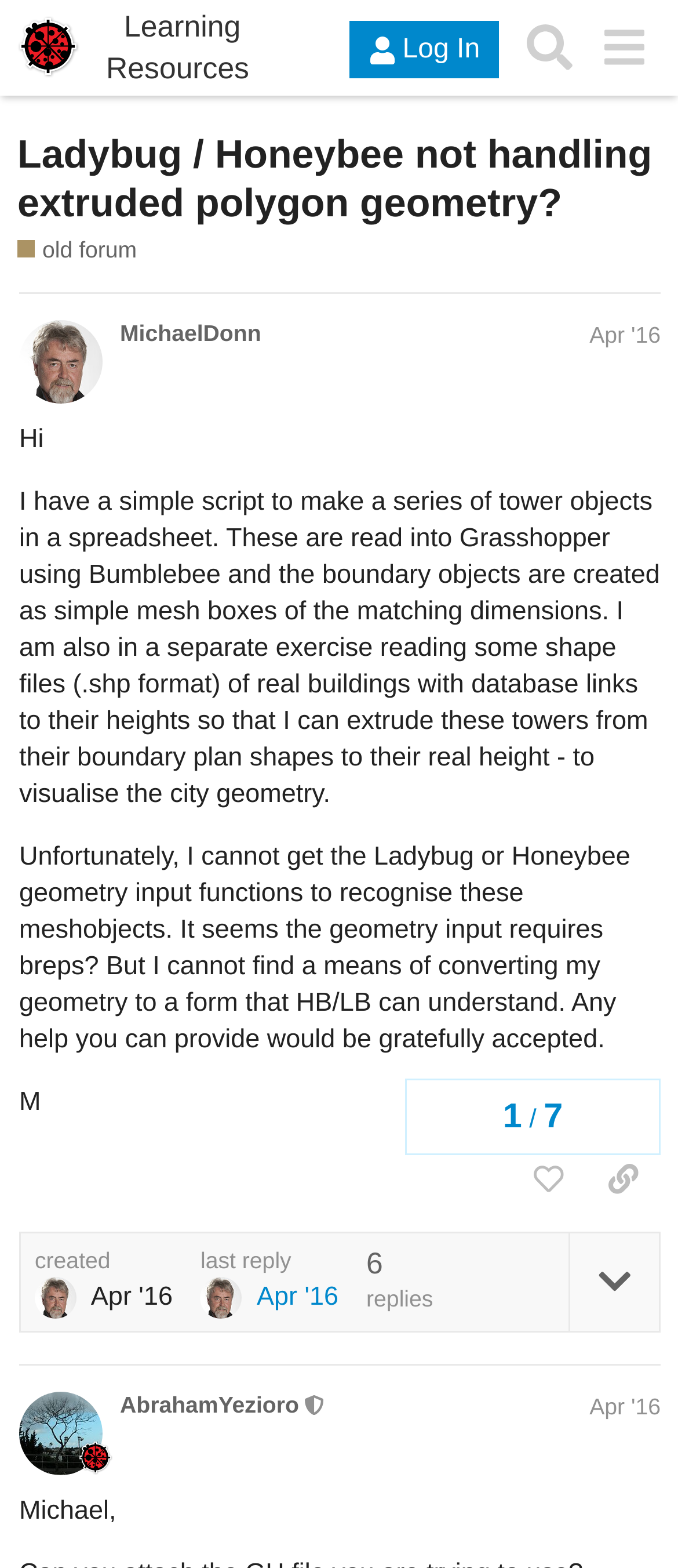Please determine the bounding box coordinates for the element that should be clicked to follow these instructions: "Log in to the forum".

[0.516, 0.014, 0.736, 0.05]